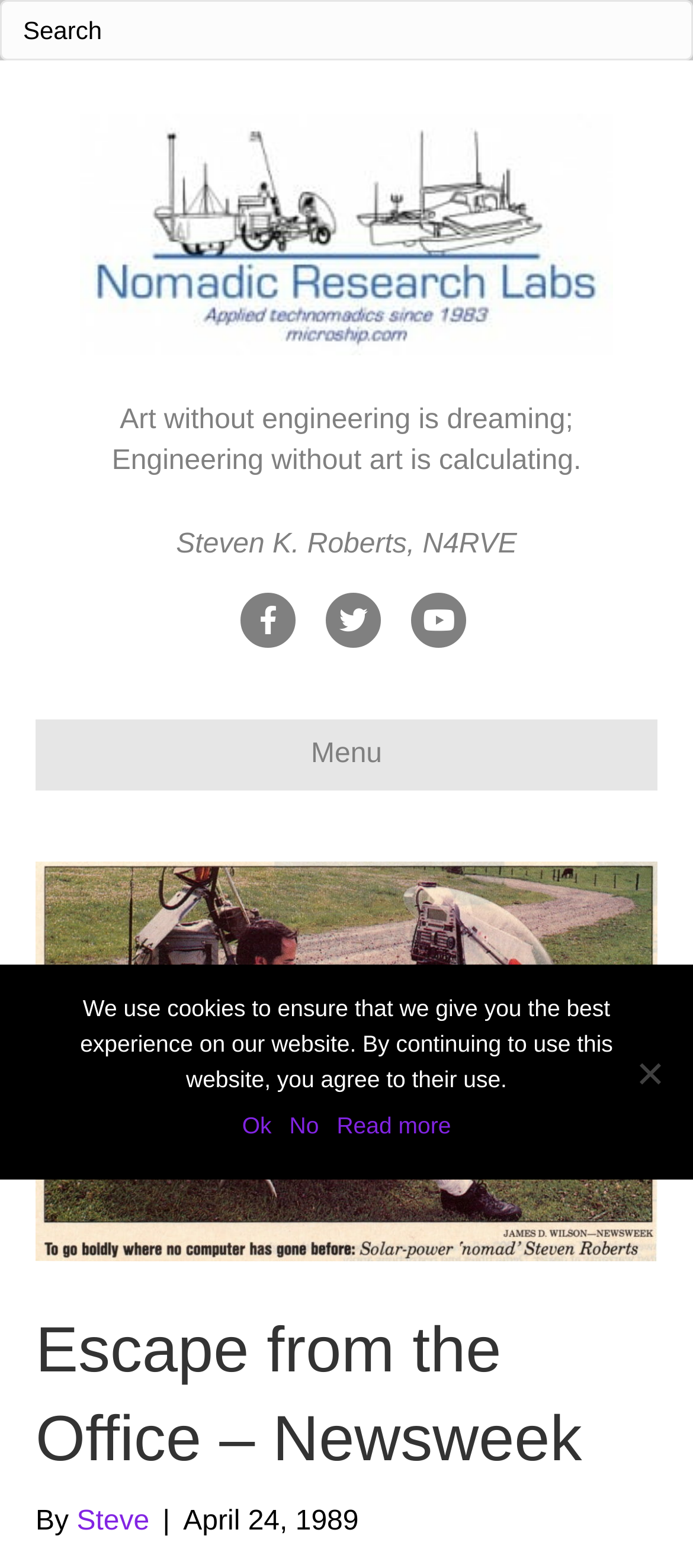Given the content of the image, can you provide a detailed answer to the question?
What is the purpose of the cookie notice dialog?

I found a dialog element with bounding box coordinates [0.0, 0.615, 1.0, 0.752] containing a StaticText element with text 'We use cookies to ensure that we give you the best experience on our website. By continuing to use this website, you agree to their use.'. This suggests that the purpose of the cookie notice dialog is to inform users about the website's cookie usage.